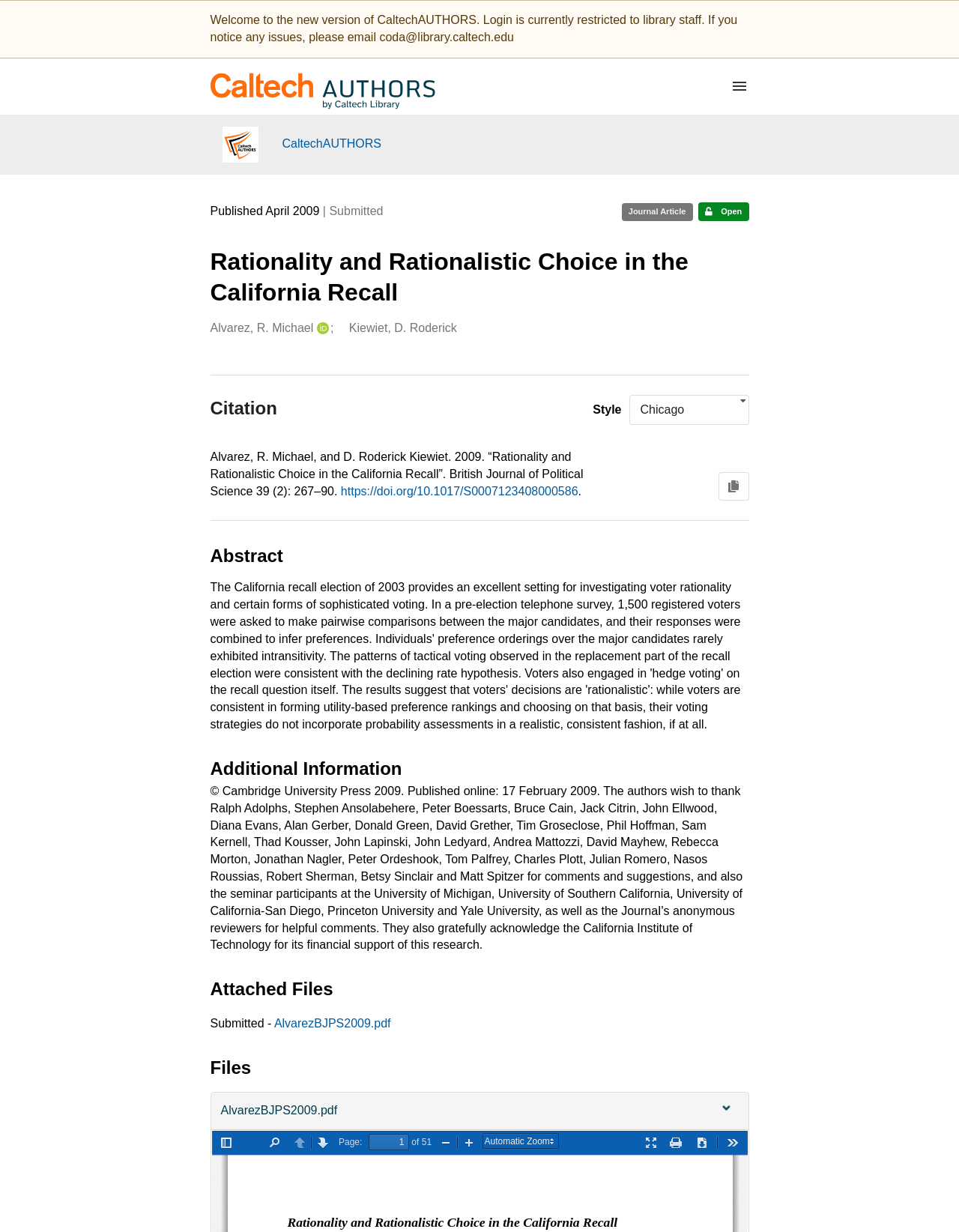Please identify the bounding box coordinates of the element's region that needs to be clicked to fulfill the following instruction: "Click the 'HOME' link". The bounding box coordinates should consist of four float numbers between 0 and 1, i.e., [left, top, right, bottom].

None